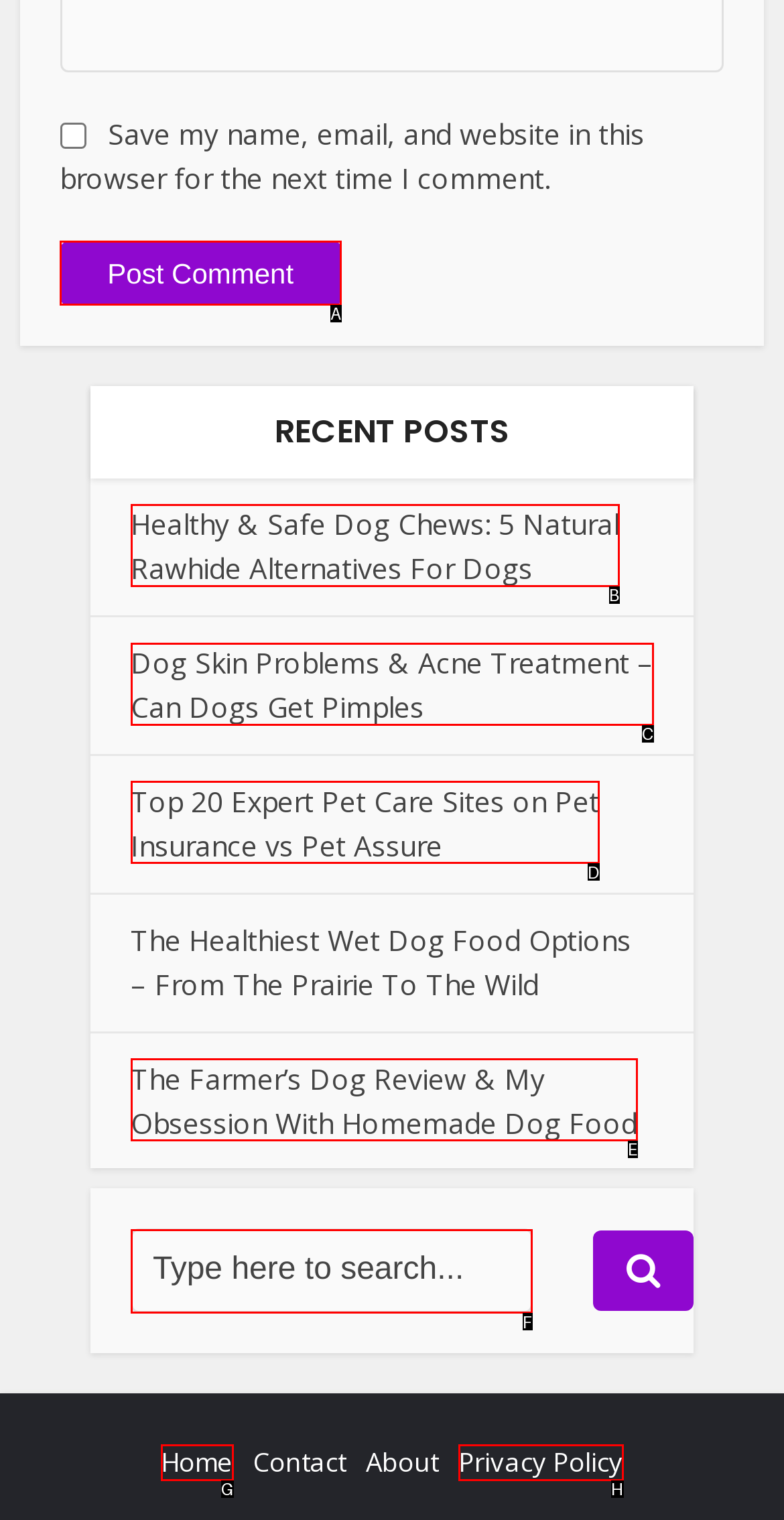Identify the correct UI element to click to follow this instruction: Search for something
Respond with the letter of the appropriate choice from the displayed options.

F